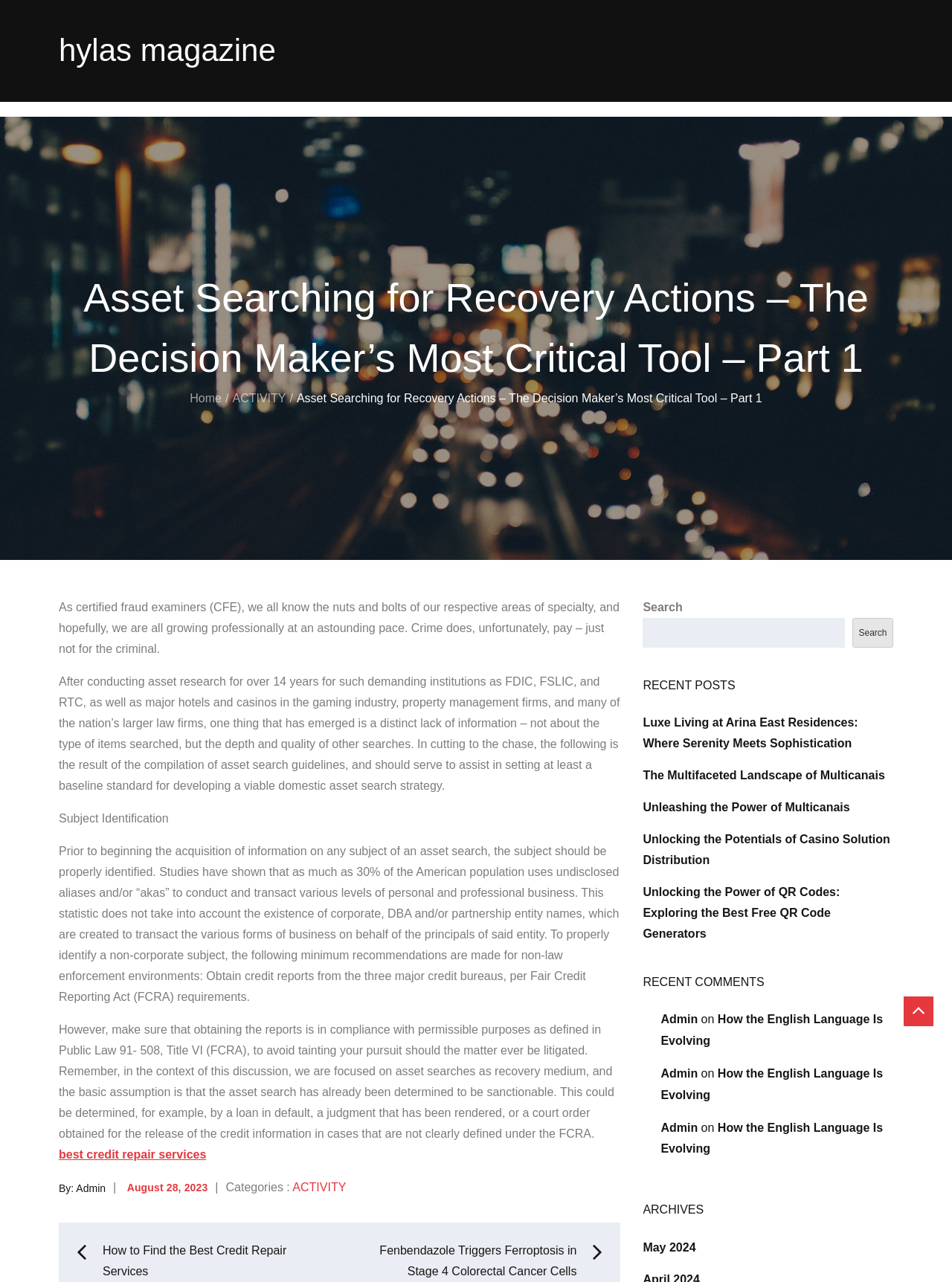Locate the bounding box coordinates of the area you need to click to fulfill this instruction: 'read the 'Luxe Living at Arina East Residences: Where Serenity Meets Sophistication' post'. The coordinates must be in the form of four float numbers ranging from 0 to 1: [left, top, right, bottom].

[0.675, 0.559, 0.901, 0.585]